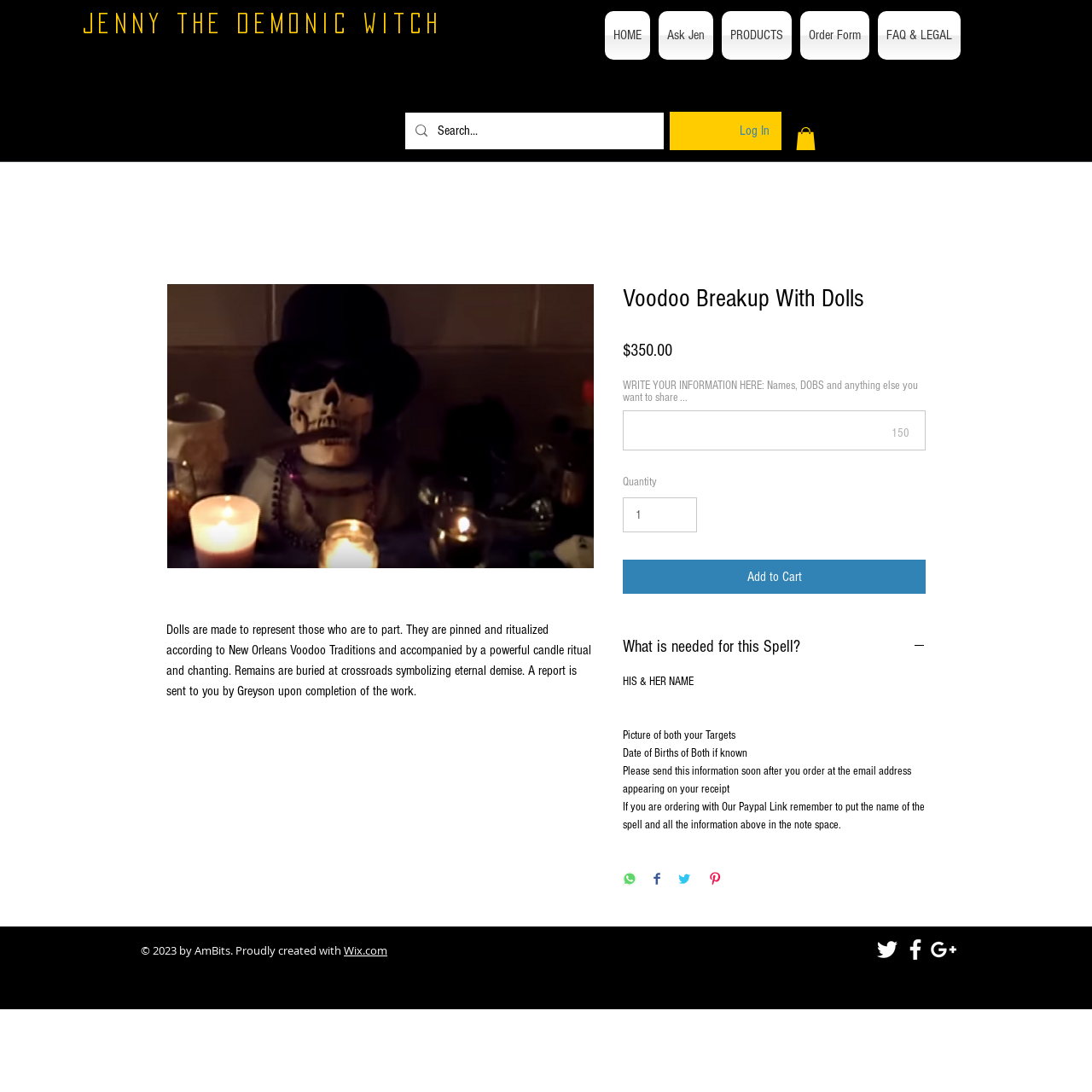Please specify the bounding box coordinates in the format (top-left x, top-left y, bottom-right x, bottom-right y), with all values as floating point numbers between 0 and 1. Identify the bounding box of the UI element described by: Jenny the demonic witch

[0.076, 0.012, 0.405, 0.03]